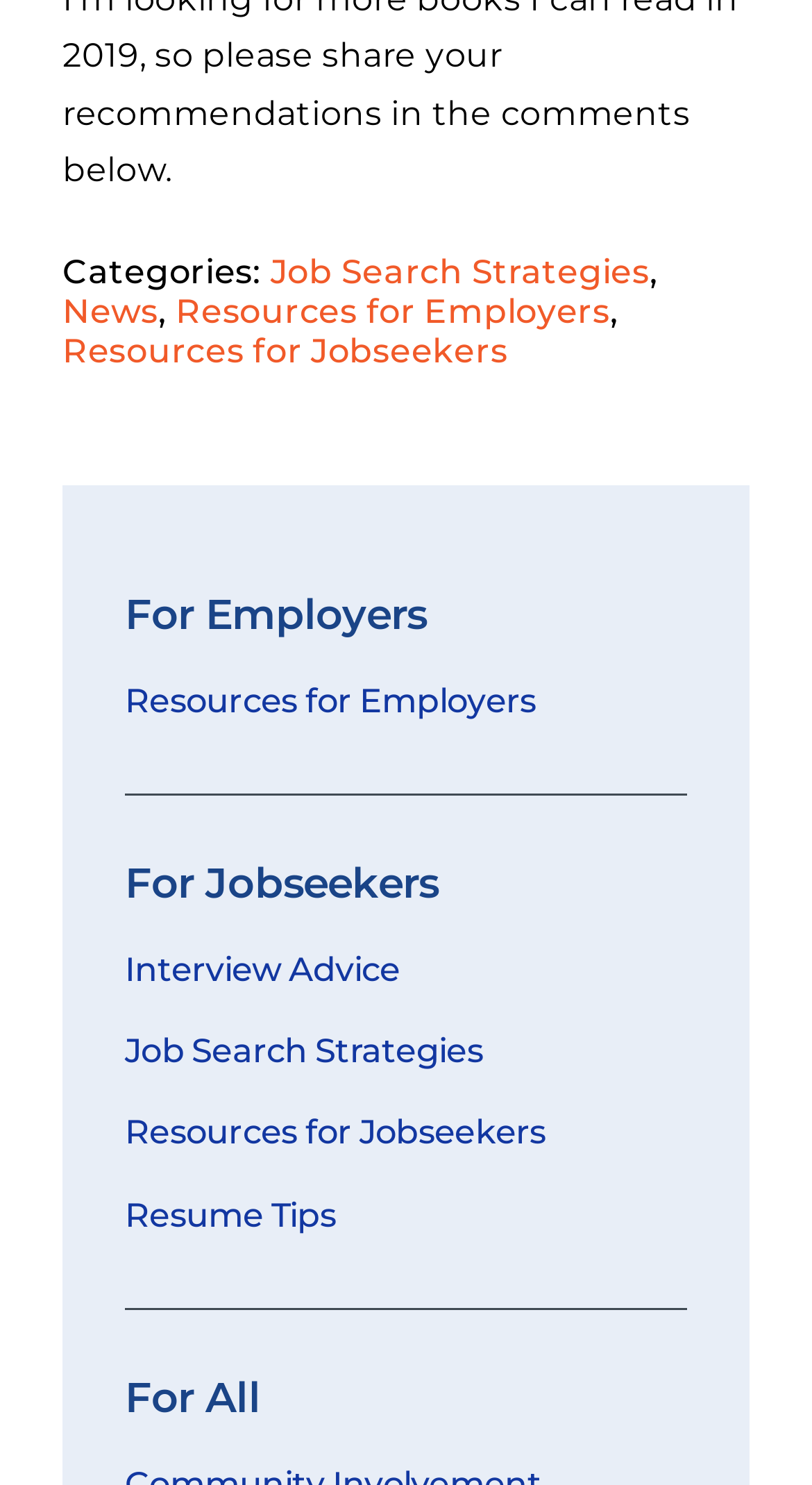Determine the bounding box coordinates for the HTML element mentioned in the following description: "News". The coordinates should be a list of four floats ranging from 0 to 1, represented as [left, top, right, bottom].

[0.077, 0.196, 0.195, 0.223]